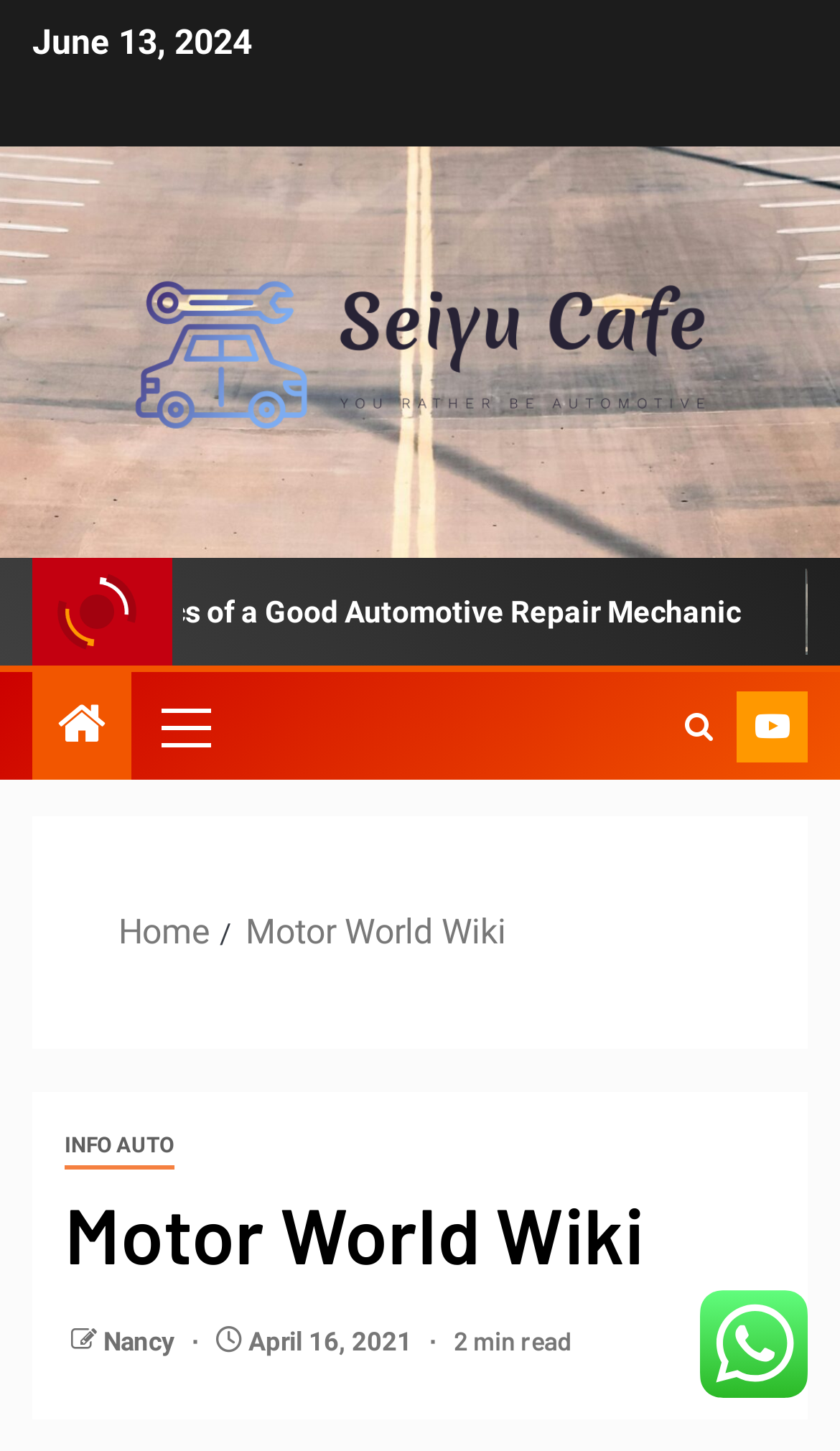Find the bounding box coordinates of the element to click in order to complete this instruction: "Click on Seiyu Cafe link". The bounding box coordinates must be four float numbers between 0 and 1, denoted as [left, top, right, bottom].

[0.038, 0.227, 0.962, 0.255]